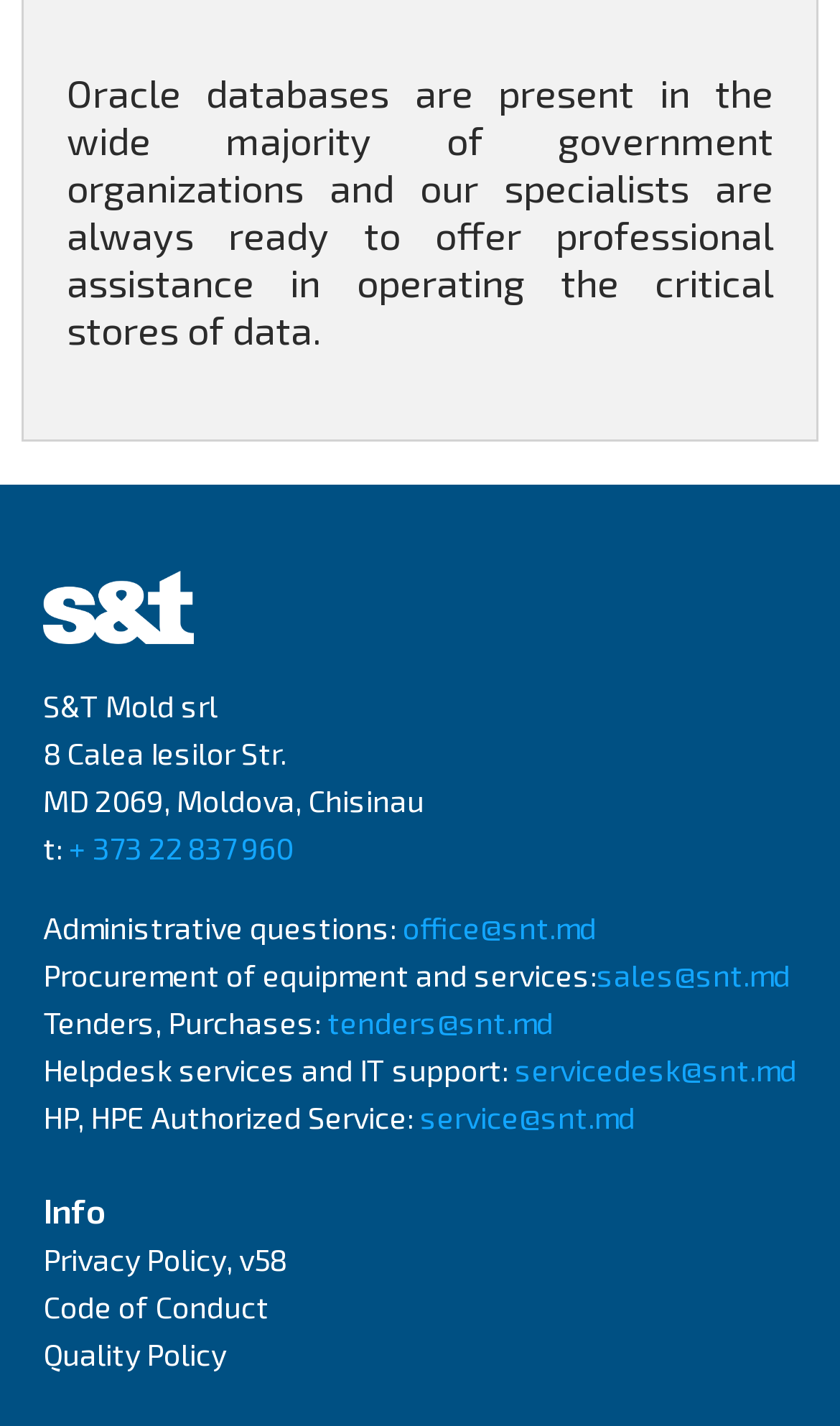Locate the bounding box coordinates of the element you need to click to accomplish the task described by this instruction: "Get HP authorized service".

[0.5, 0.771, 0.756, 0.796]